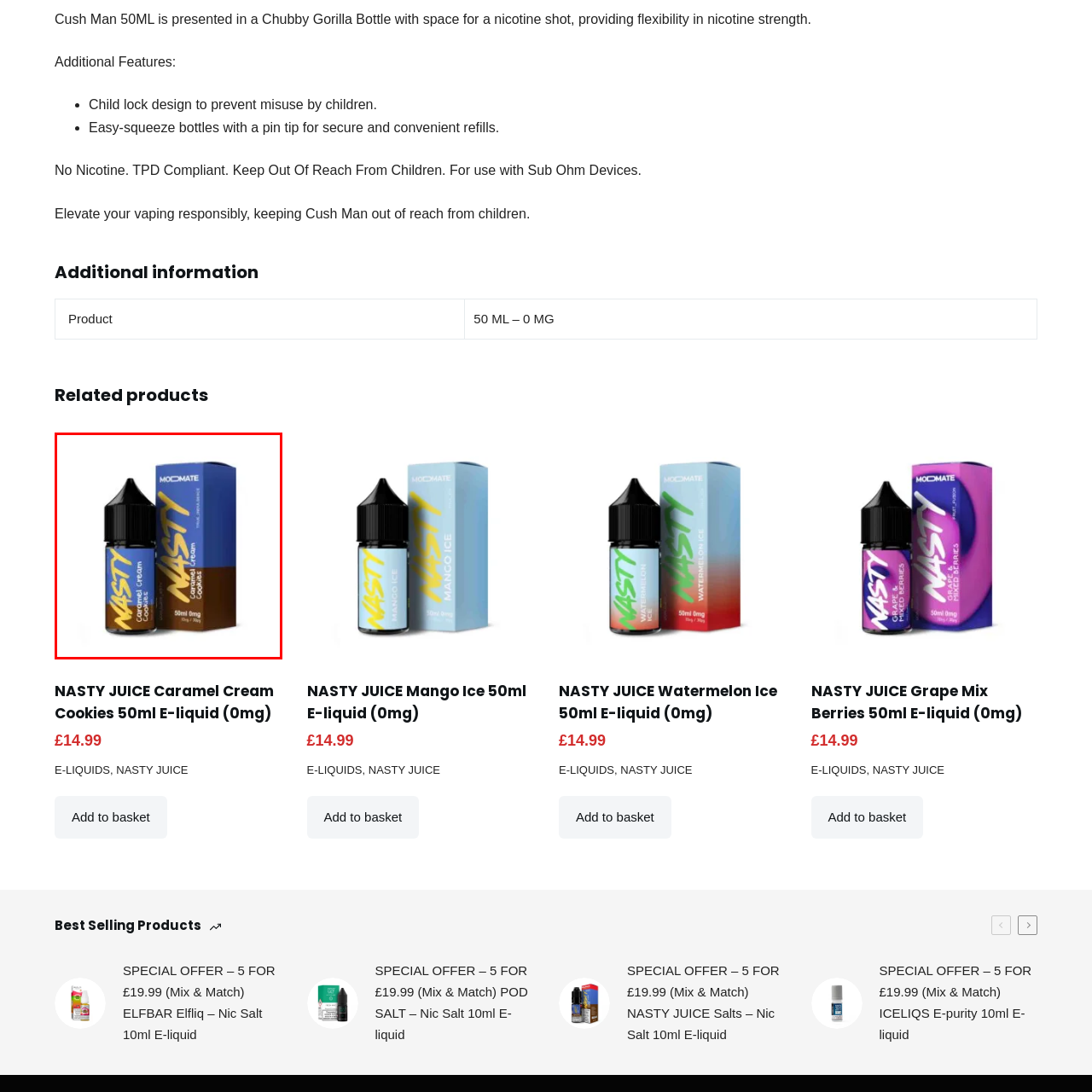Generate a detailed caption for the image contained in the red outlined area.

The image showcases a bottle of NASTY JUICE Caramel Cream Cookies E-liquid, presented in a sleek 50ml Chubby Gorilla bottle. The label prominently features the bold "NASTY" branding in bright yellow against a blue background, alongside the description "Caramel Cream Cookies" in contrasting text. This nicotine-free e-liquid is designed for adult users, offering a sweet and creamy flavor reminiscent of caramel-infused cookies. Its packaging is both stylish and functional, ensuring that it meets TPD compliance and is equipped with a child lock to prevent misuse. Perfect for cloud chasers and flavor enthusiasts alike, this e-liquid is ideal for use in sub-ohm devices.